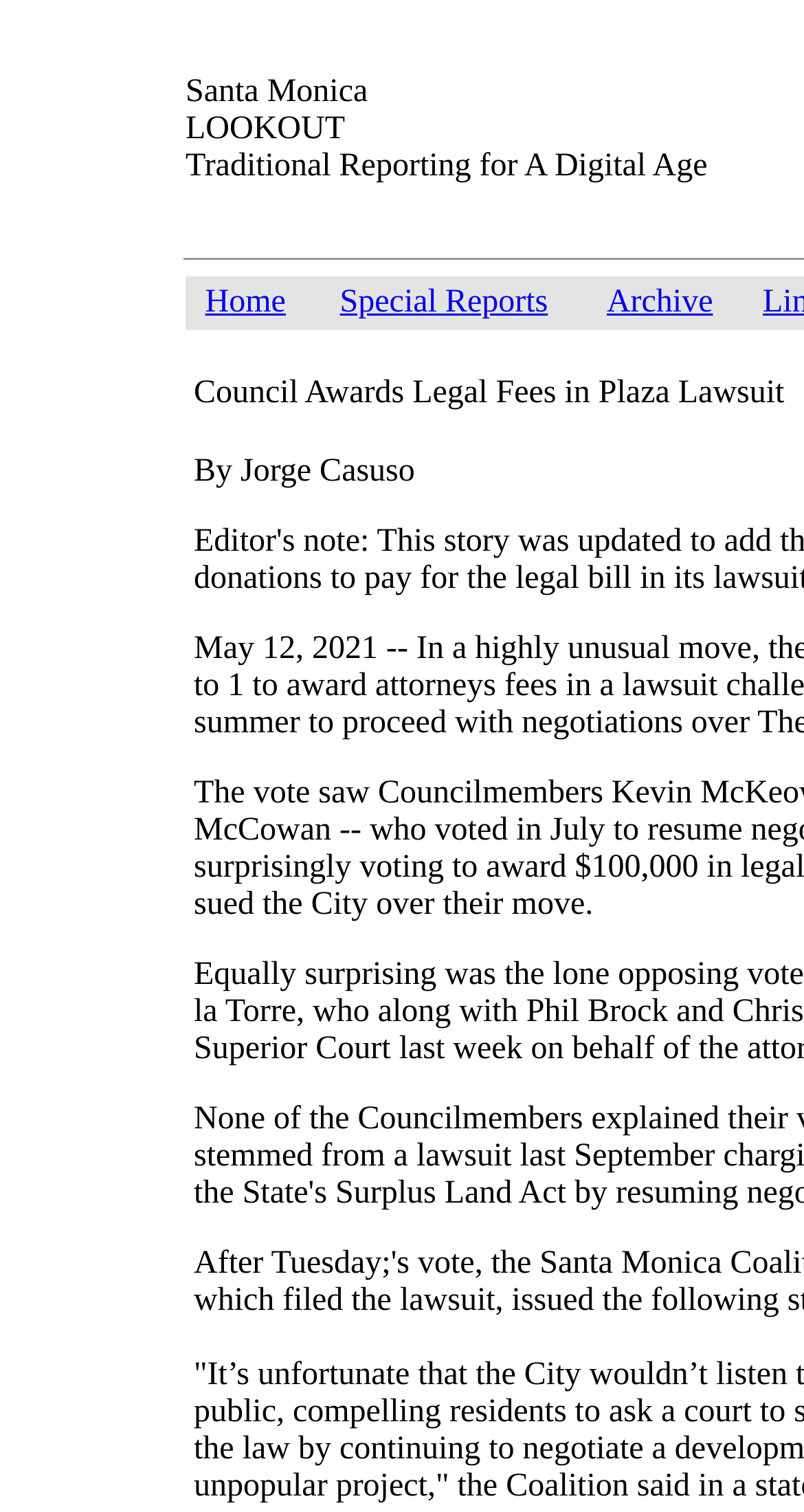Determine the bounding box coordinates for the HTML element mentioned in the following description: "alt="Bite Out Of Life"". The coordinates should be a list of four floats ranging from 0 to 1, represented as [left, top, right, bottom].

None